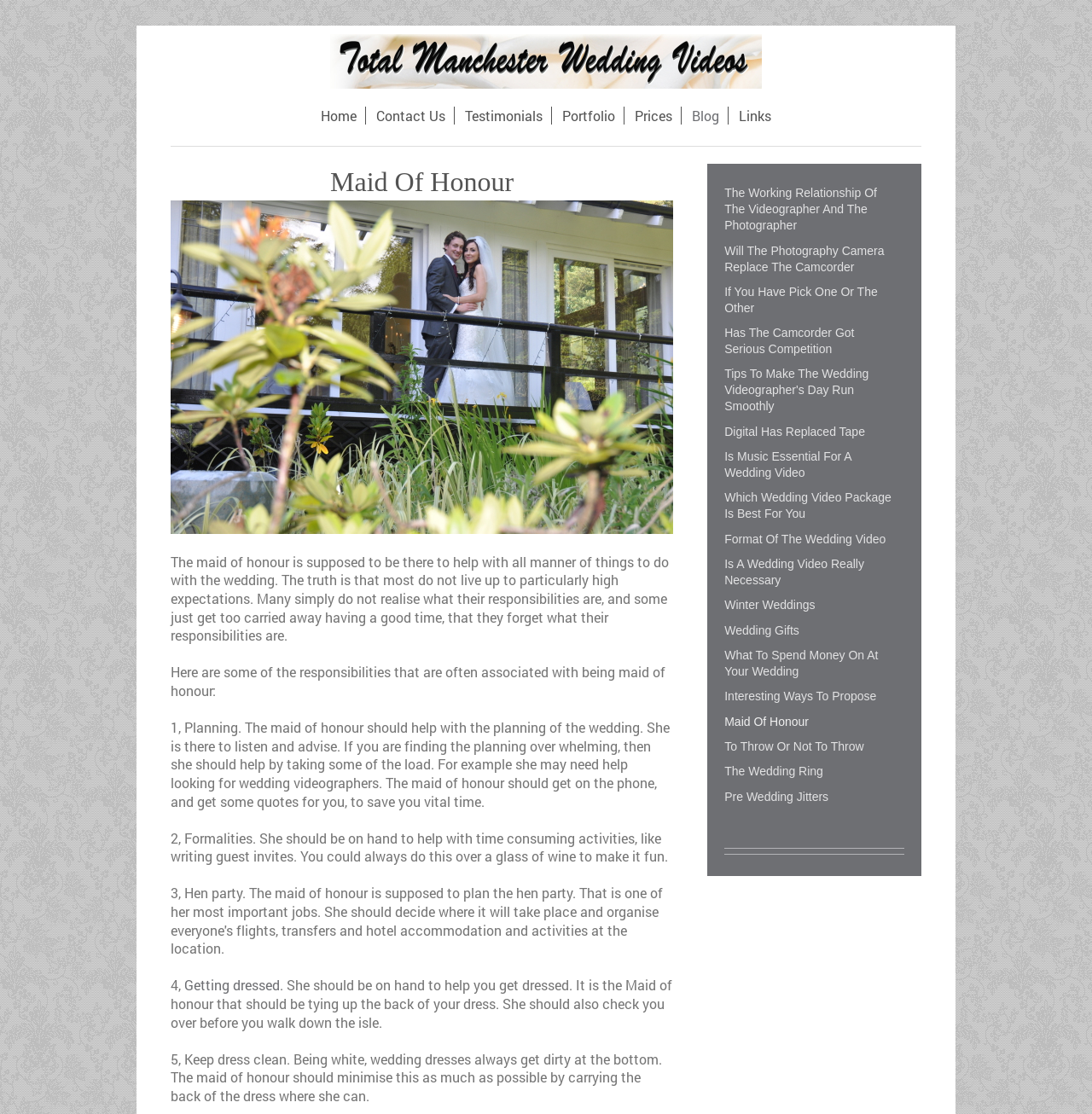Show the bounding box coordinates for the HTML element as described: "Format Of The Wedding Video".

[0.663, 0.472, 0.828, 0.495]